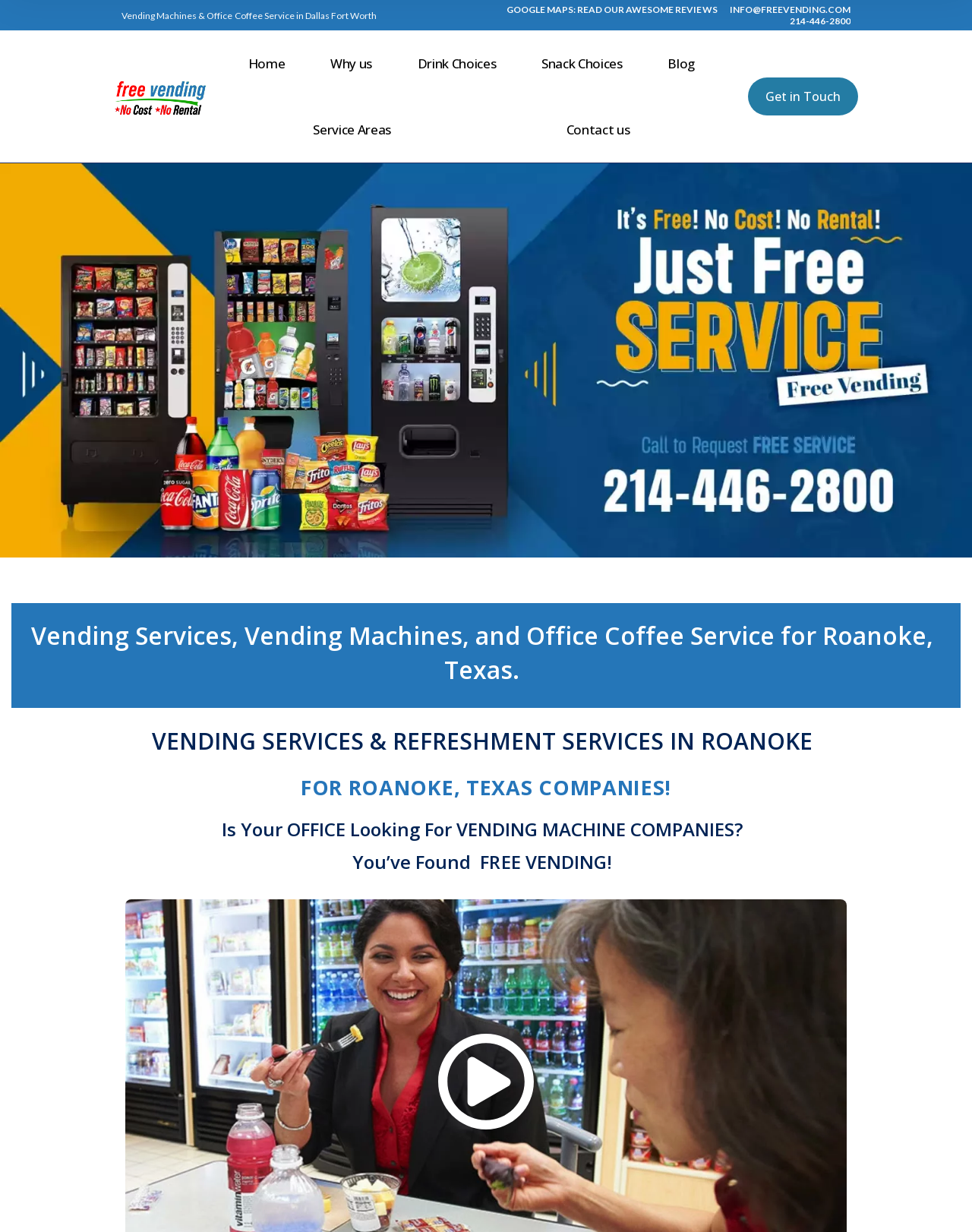What is the company's name? Examine the screenshot and reply using just one word or a brief phrase.

Free Vending